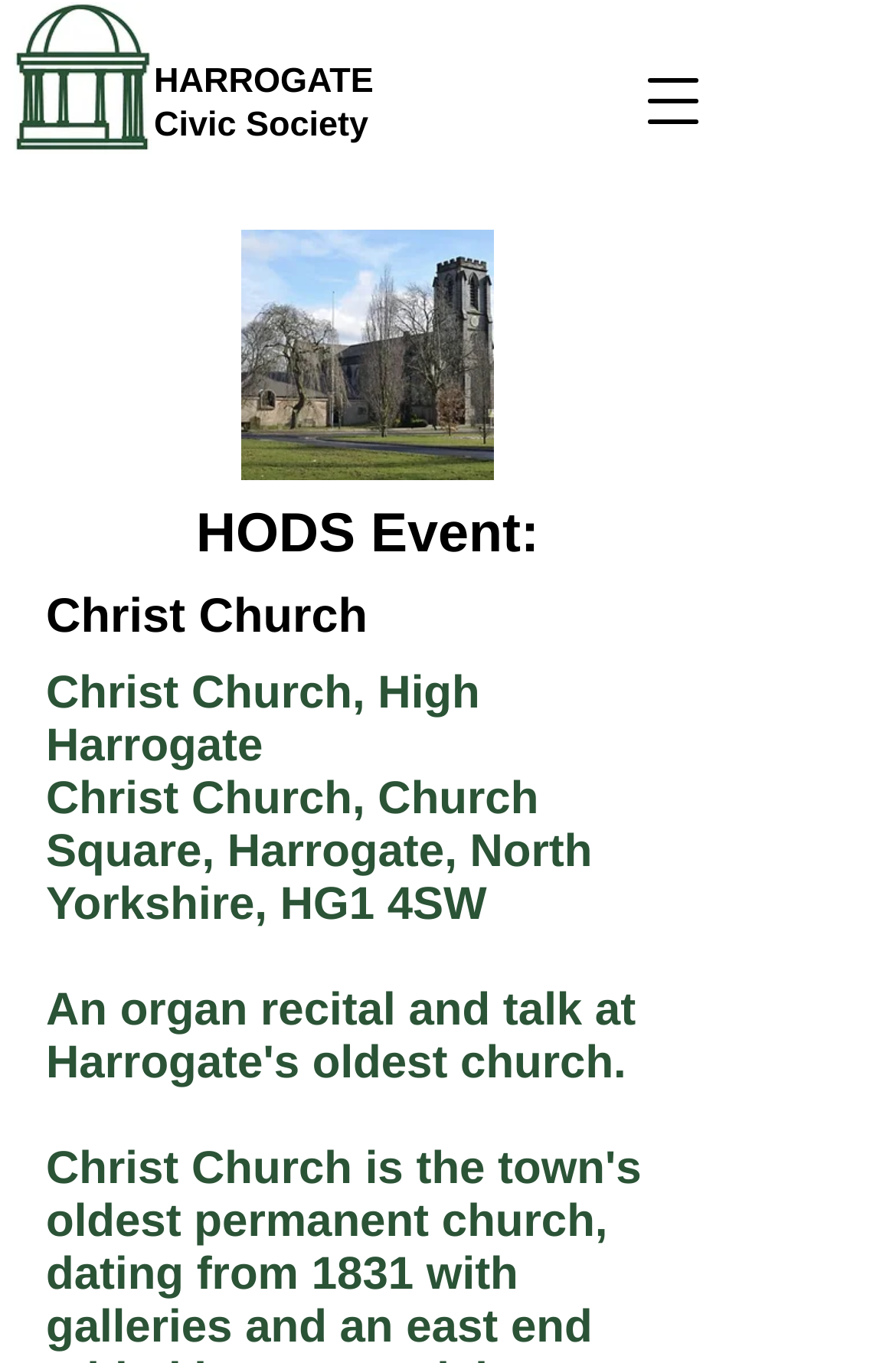Give a one-word or phrase response to the following question: What is the name of the church?

Christ Church